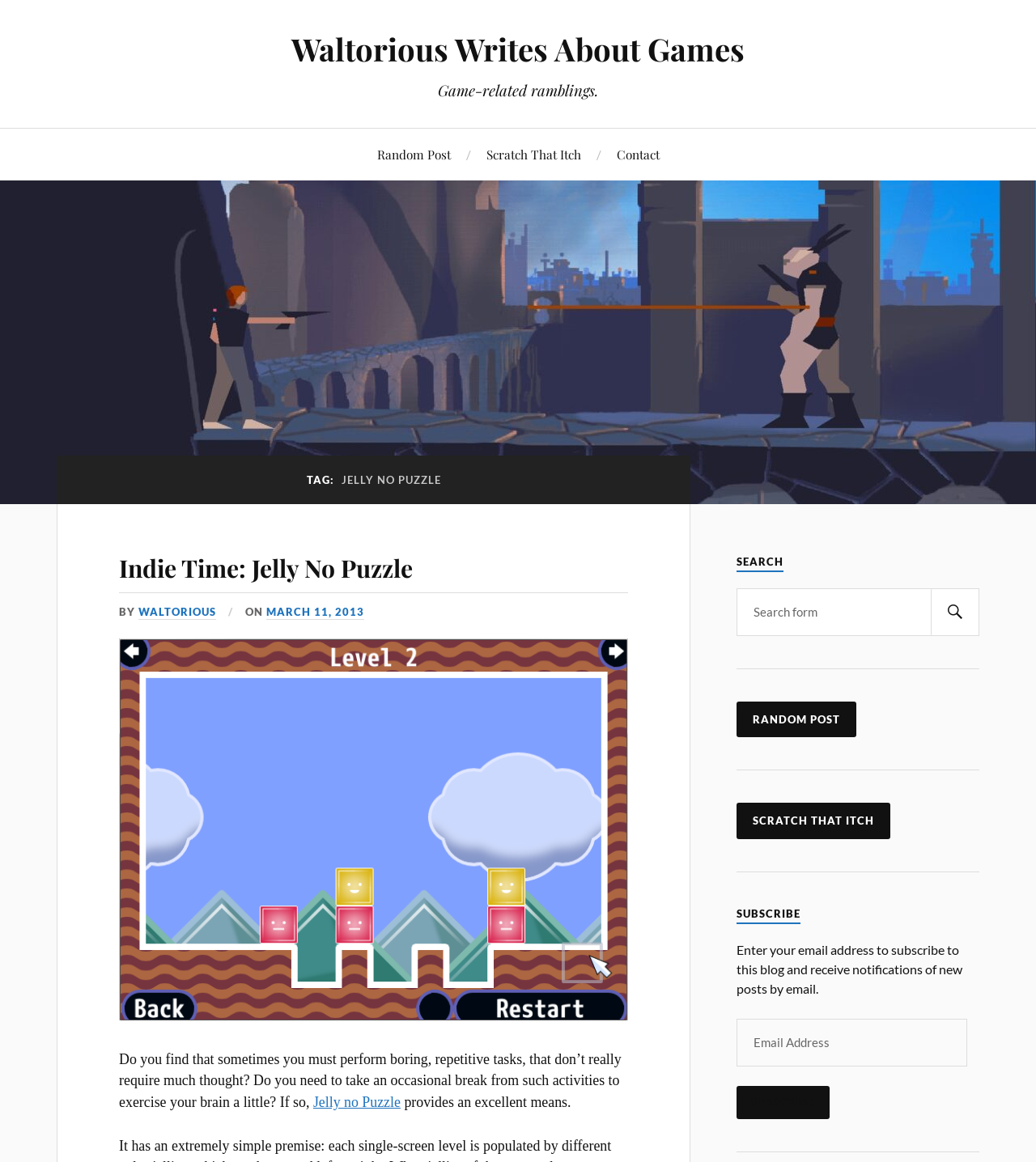What is the purpose of the 'Search' section?
Provide a detailed and extensive answer to the question.

The 'Search' section is located on the right-hand side of the webpage, and it contains a search box and a search button. The purpose of this section is to allow users to search for specific content within the blog.